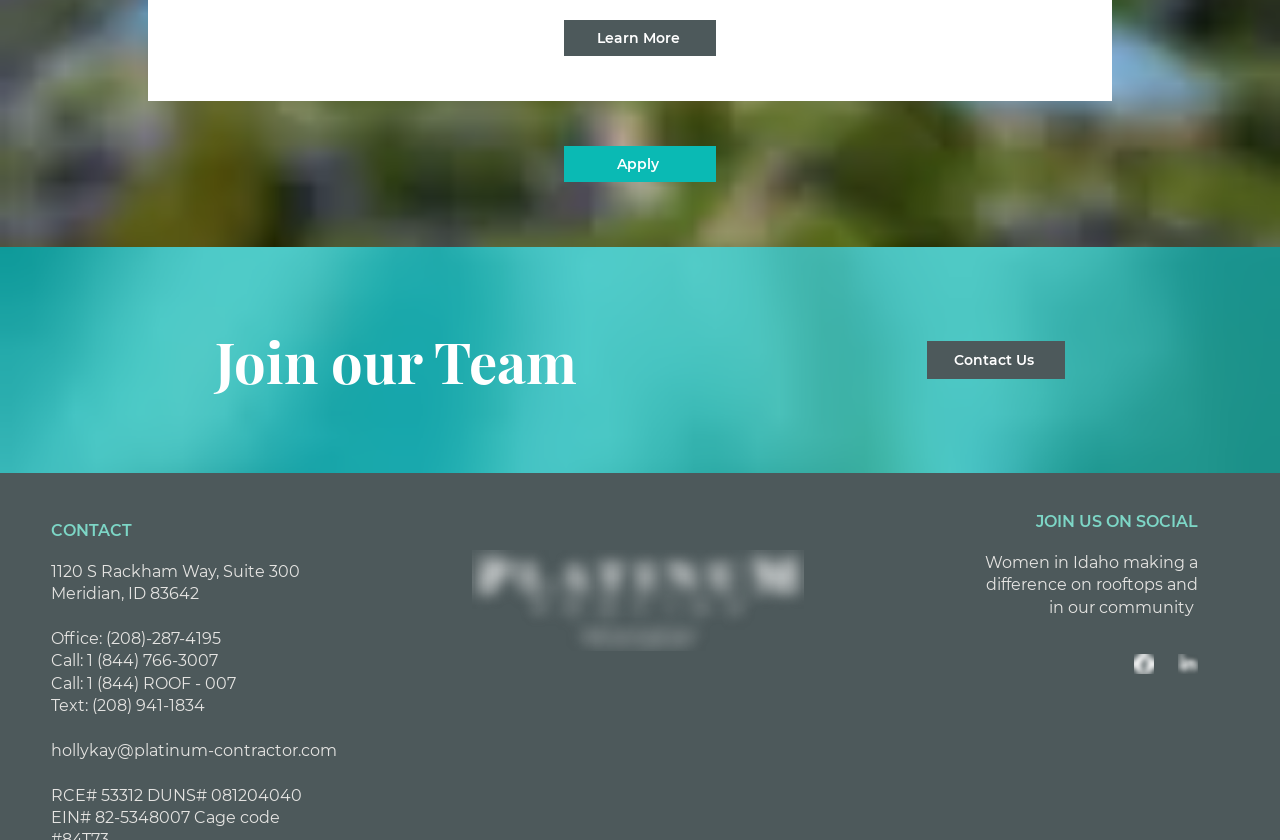Locate the bounding box coordinates of the element that should be clicked to fulfill the instruction: "Contact Us".

[0.724, 0.406, 0.832, 0.452]